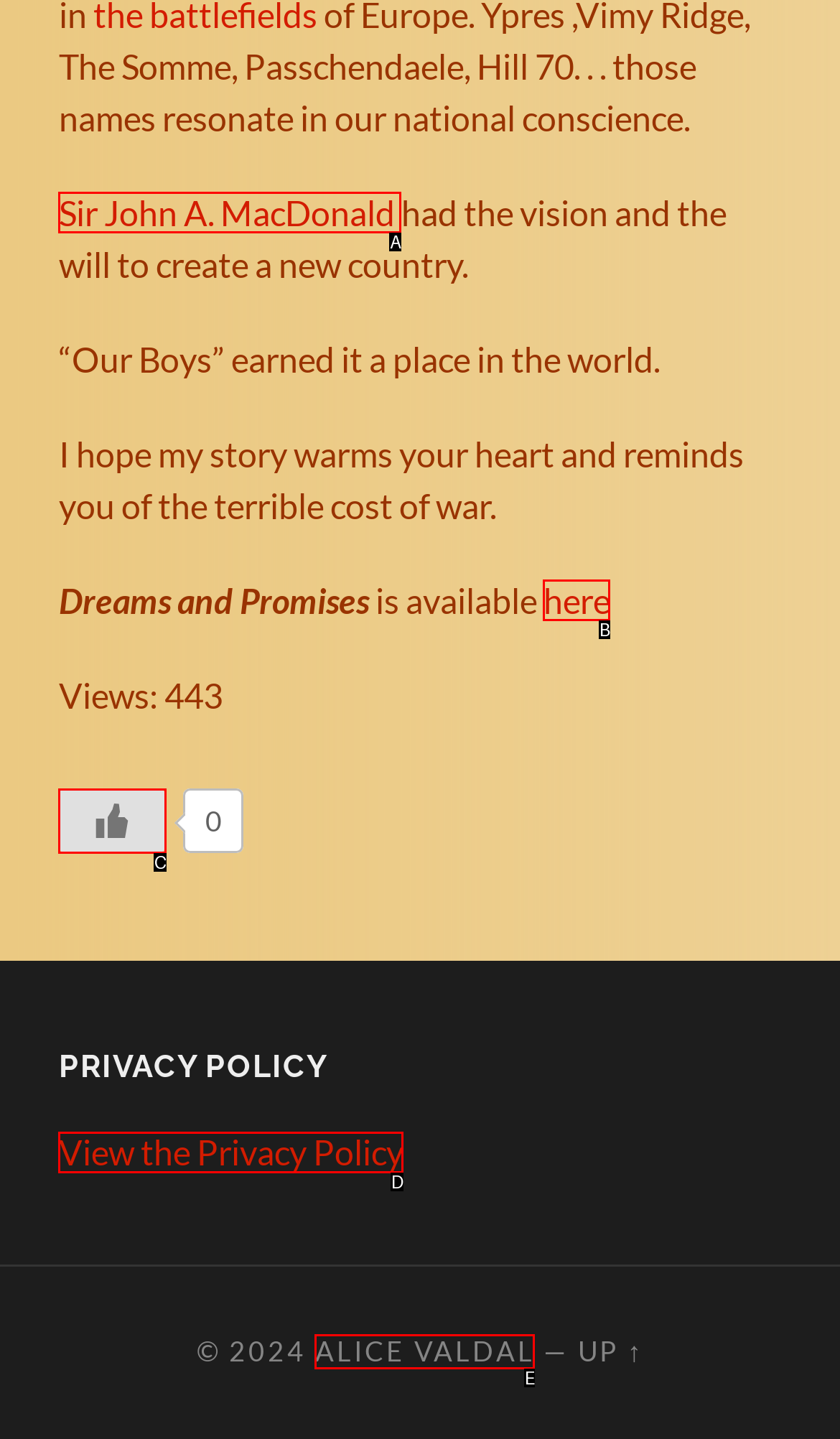Determine which HTML element corresponds to the description: My account. Provide the letter of the correct option.

None